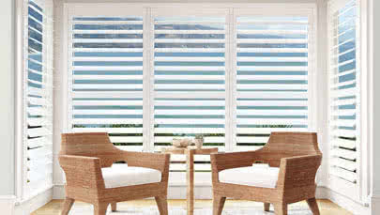By analyzing the image, answer the following question with a detailed response: What is the color of the cushions on the wicker chairs?

The caption describes the wicker chairs as having 'soft white cushions', indicating the color of the cushions.